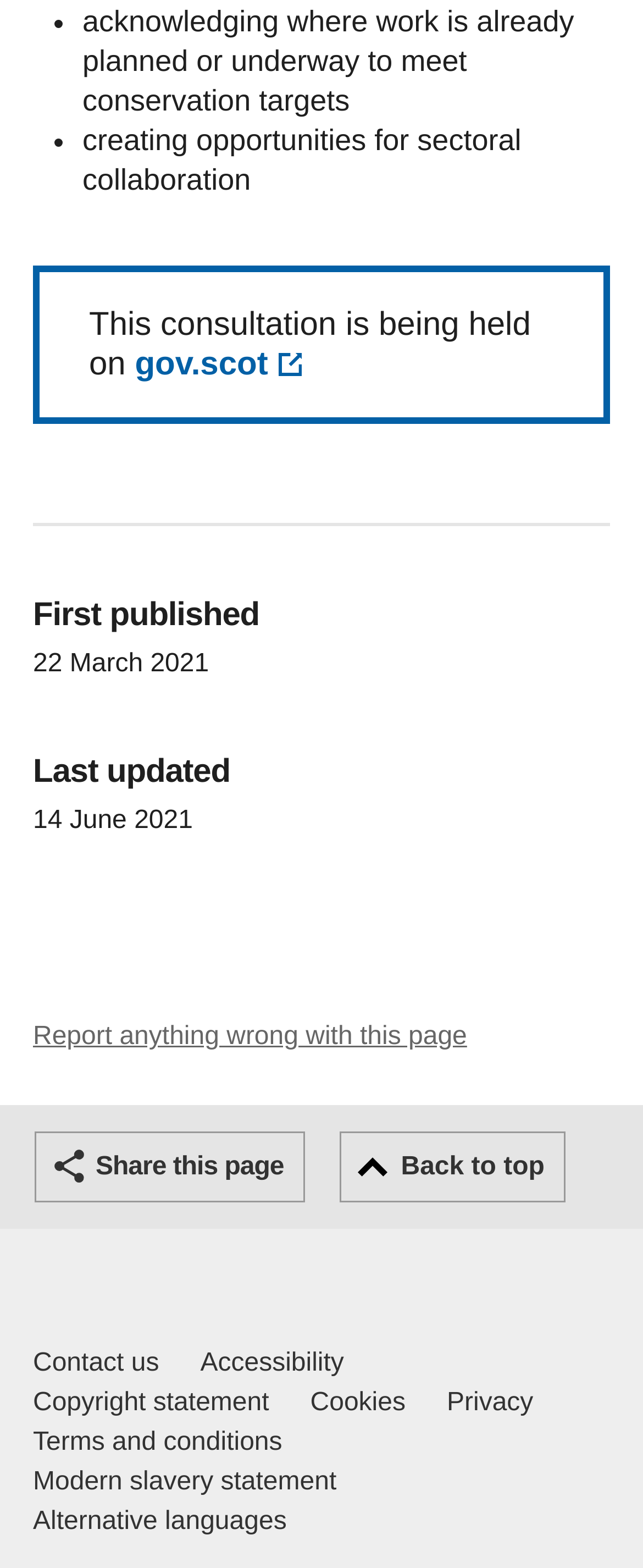What is the function of the 'Share this page' button?
Kindly answer the question with as much detail as you can.

The button 'Share this page' is located in the complementary section, and its purpose is to allow users to share the current page with others.